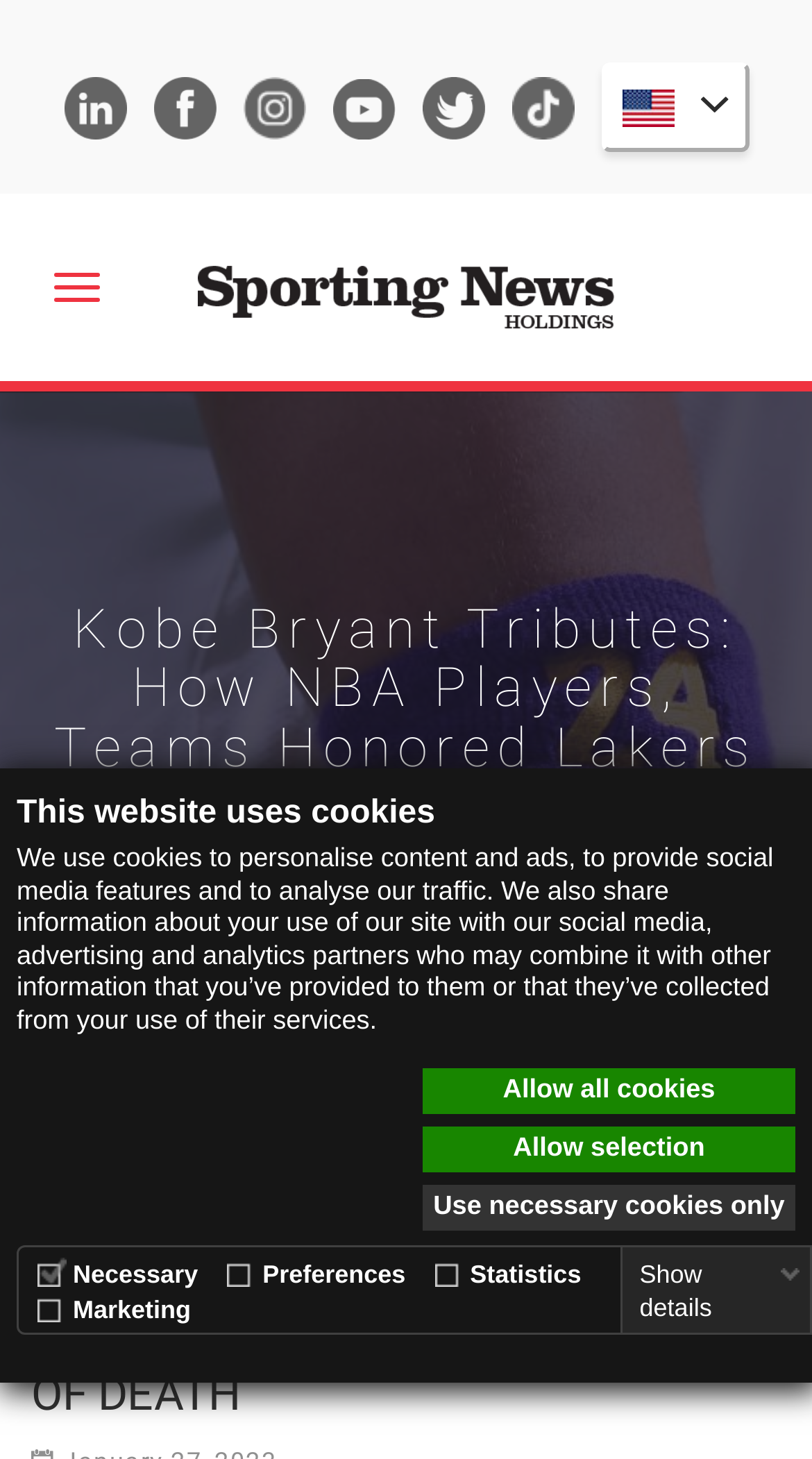Provide a single word or phrase to answer the given question: 
What language is the website currently set to?

English